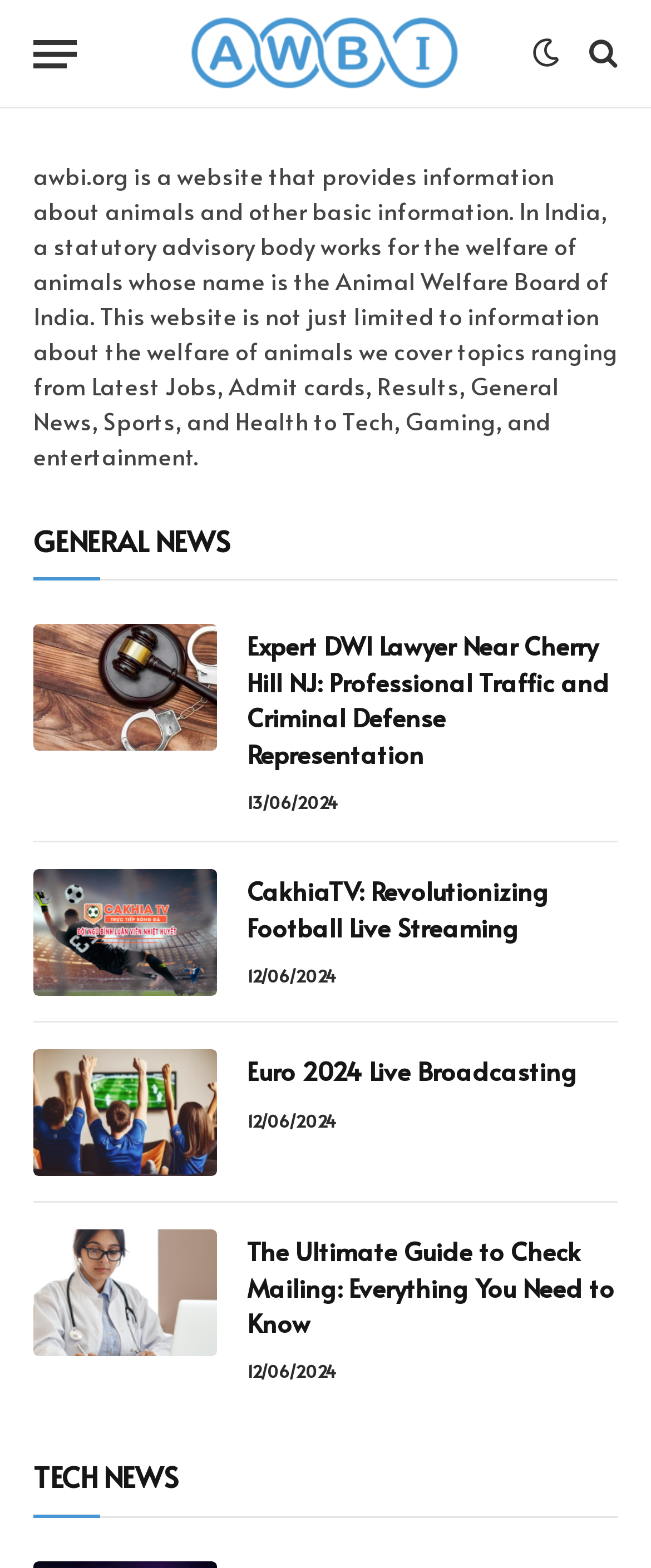Please find the bounding box coordinates of the clickable region needed to complete the following instruction: "Learn more about selling". The bounding box coordinates must consist of four float numbers between 0 and 1, i.e., [left, top, right, bottom].

None